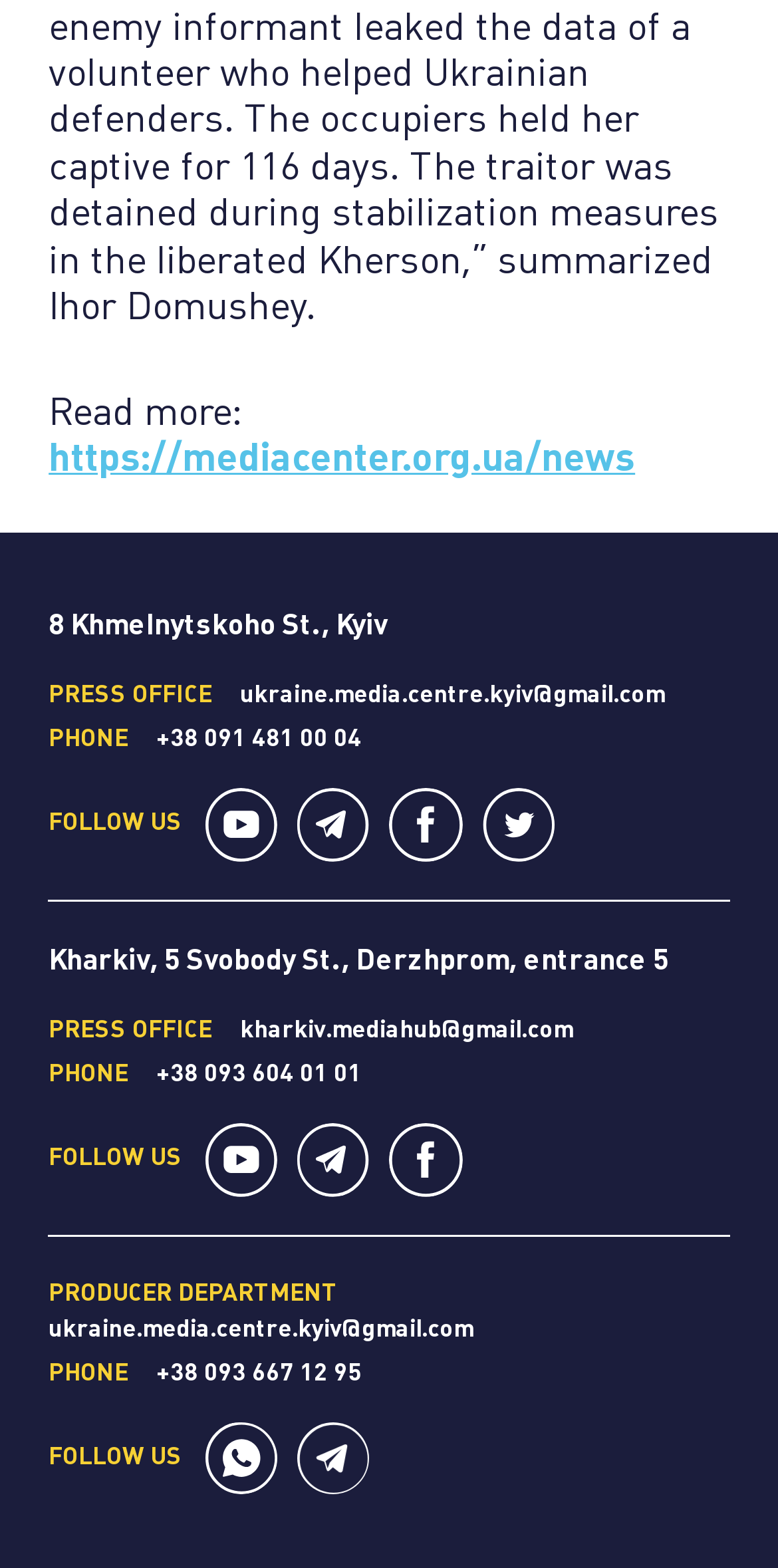How many departments are listed on this webpage?
Based on the image, answer the question with a single word or brief phrase.

3